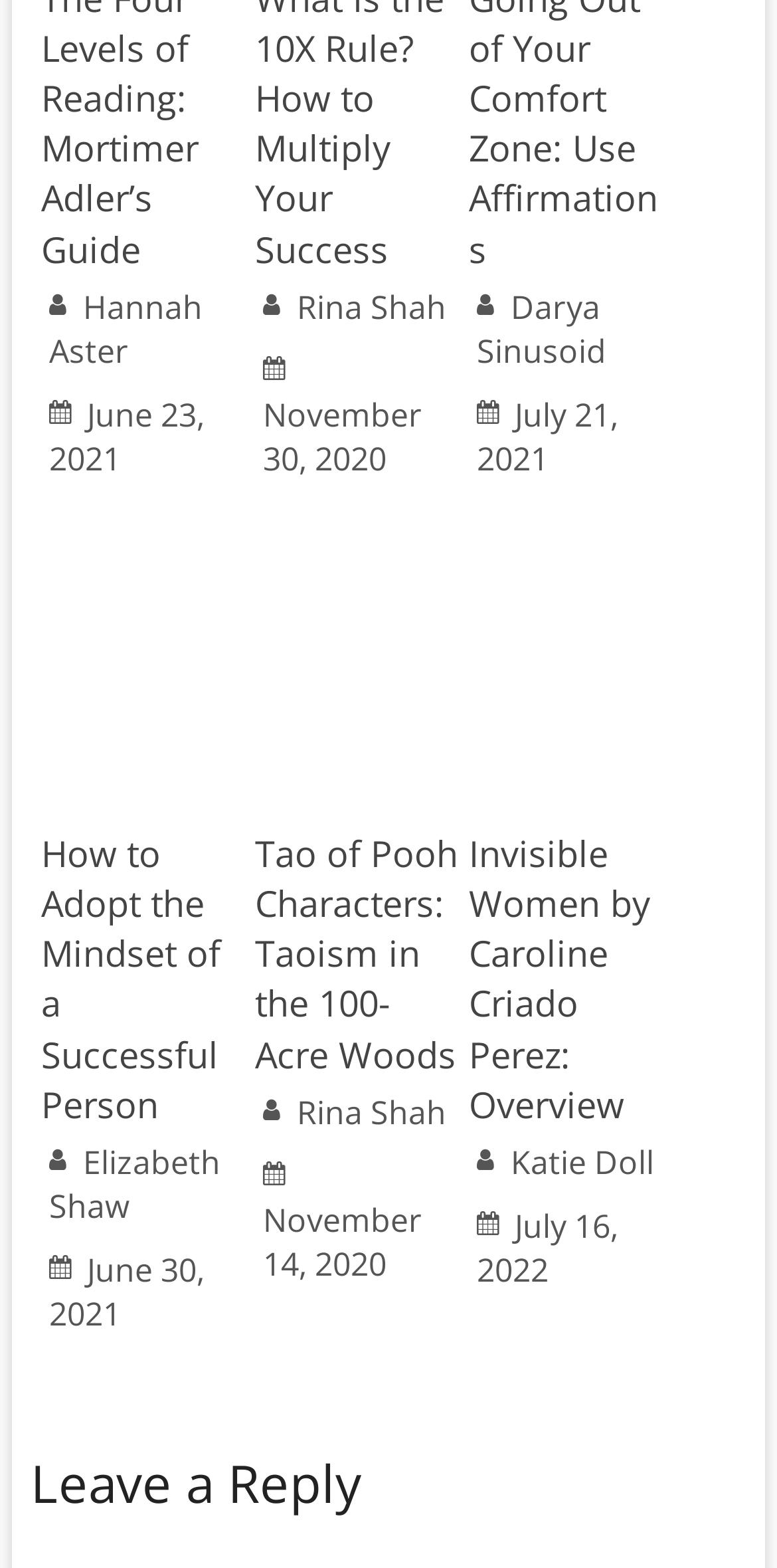Provide a brief response to the question below using a single word or phrase: 
How many articles are listed on this webpage?

3